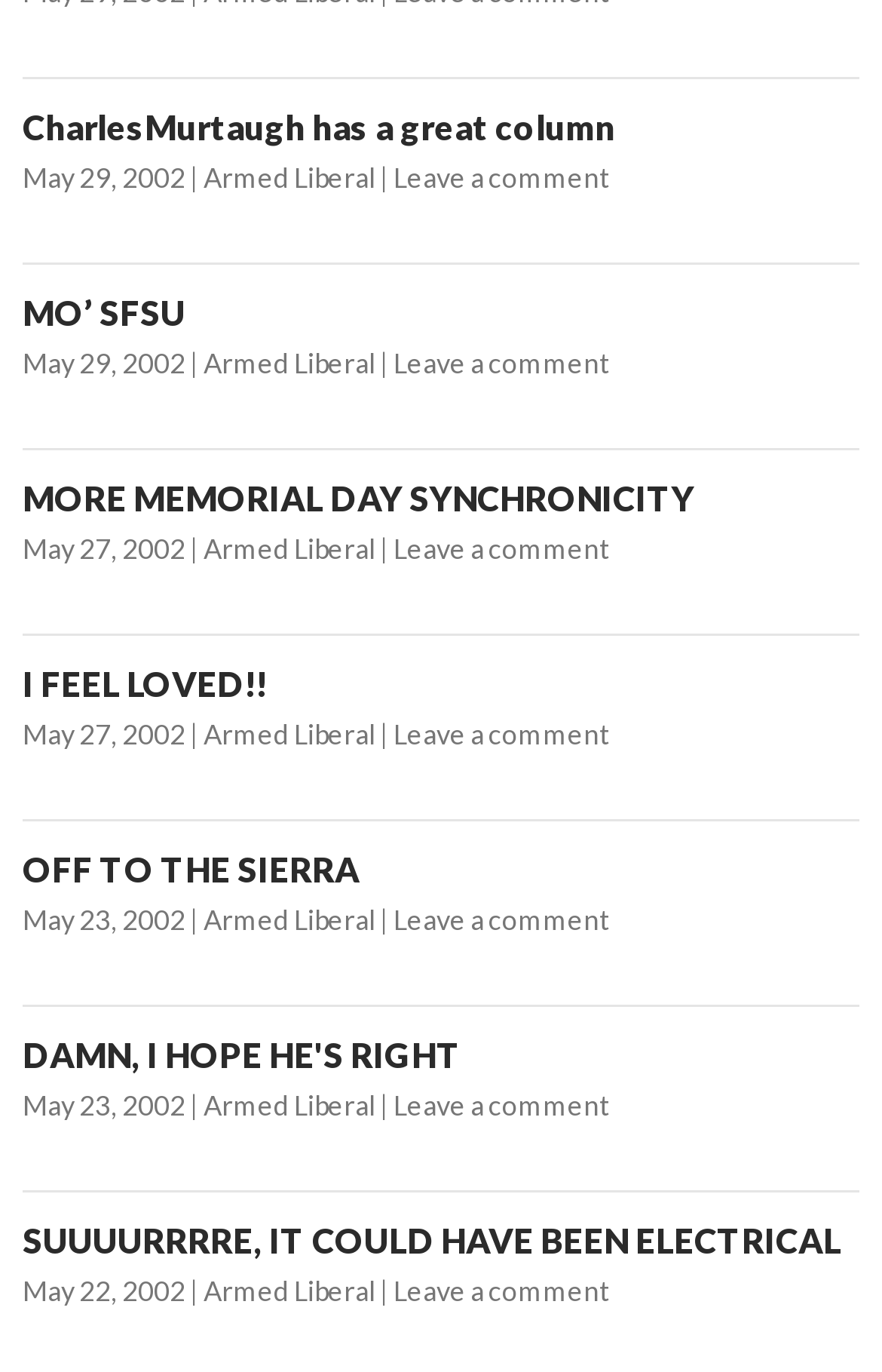Using the provided description: "DAMN, I HOPE HE'S RIGHT", find the bounding box coordinates of the corresponding UI element. The output should be four float numbers between 0 and 1, in the format [left, top, right, bottom].

[0.026, 0.754, 0.523, 0.783]